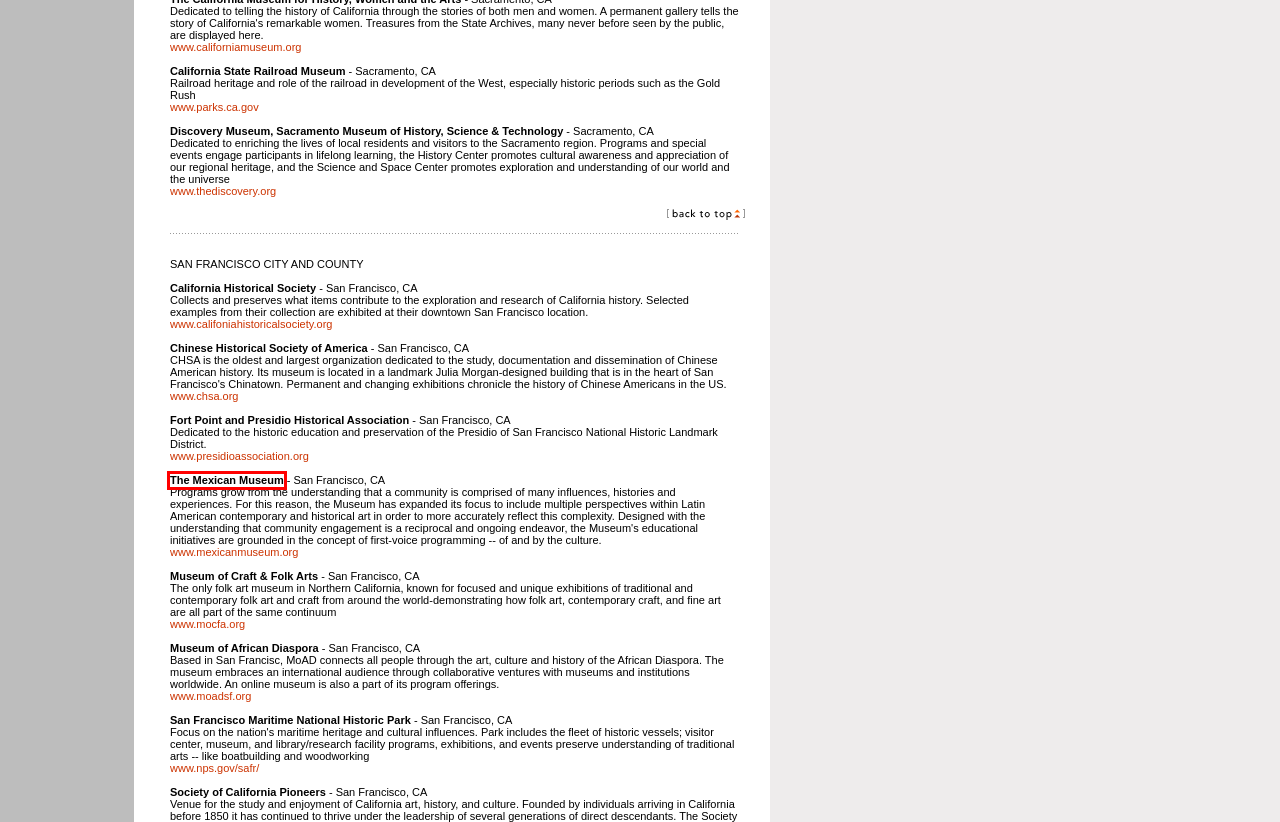You are given a screenshot of a webpage within which there is a red rectangle bounding box. Please choose the best webpage description that matches the new webpage after clicking the selected element in the bounding box. Here are the options:
A. Home | Museum of the African Diaspora (MoAD)
B. High Desert Museum | Things to do in Bend Oregon
C. Home - Presidio Historical Association
D. HOME | The Mexican Museum
E. San Francisco Maritime National Historical Park (U.S. National Park Service)
F. Home | Washington State Parks
G. The Society of California Pioneers | Museum & Library
H. Quality steel structure warehouse - Qingdao XGZ Steel Structure Co.,Ltd

D